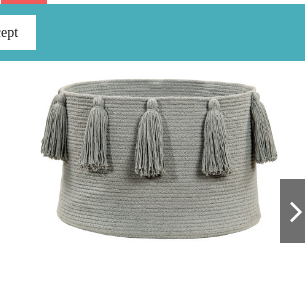Formulate a detailed description of the image content.

This image showcases a stylish grey storage basket adorned with decorative tassels, designed to add a touch of elegance to any space. The basket's solid structure and soft, woven fabric make it both practical and visually appealing, ideal for organizing toys, laundry, or other household items. This particular model is known as the "Grey Tassels Storage Basket," and it is currently available at a discounted price of €53.10, marked down from €59.00. This piece is part of a collection that enhances both functionality and aesthetics in home decor.